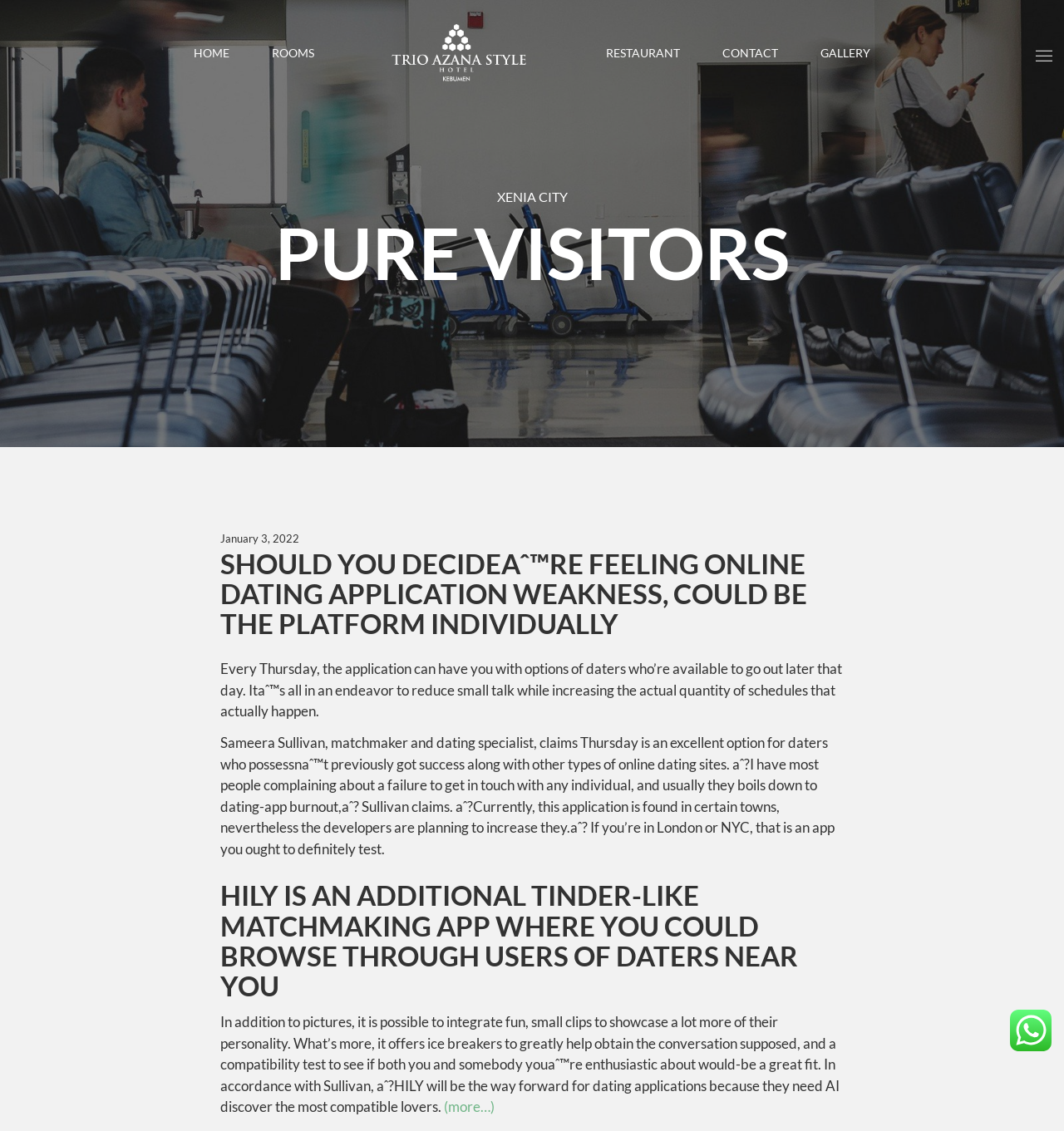Please determine the bounding box coordinates of the element to click in order to execute the following instruction: "Click Continue reading". The coordinates should be four float numbers between 0 and 1, specified as [left, top, right, bottom].

[0.417, 0.971, 0.465, 0.986]